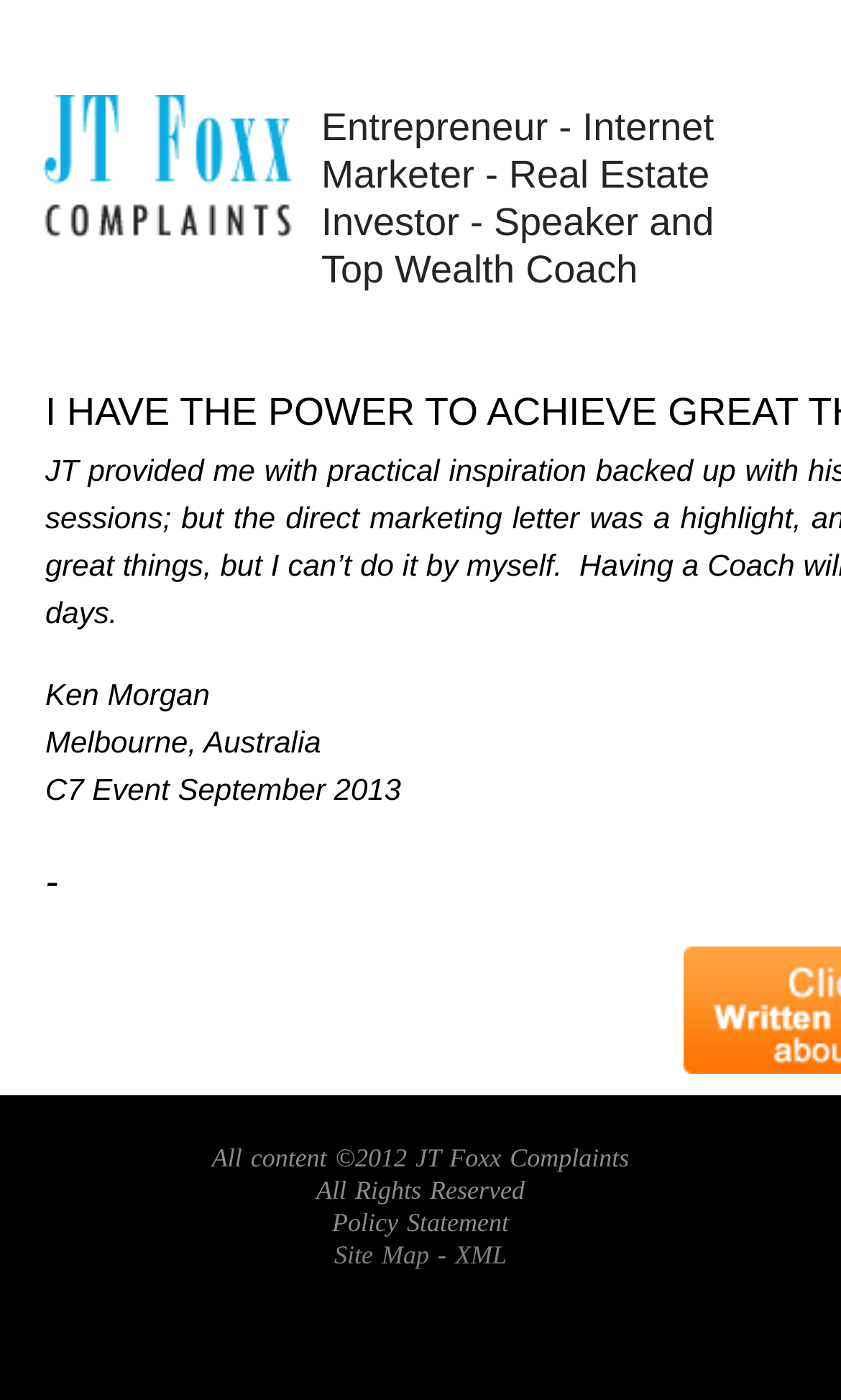Use a single word or phrase to answer the question: 
Where is Ken Morgan from?

Melbourne, Australia